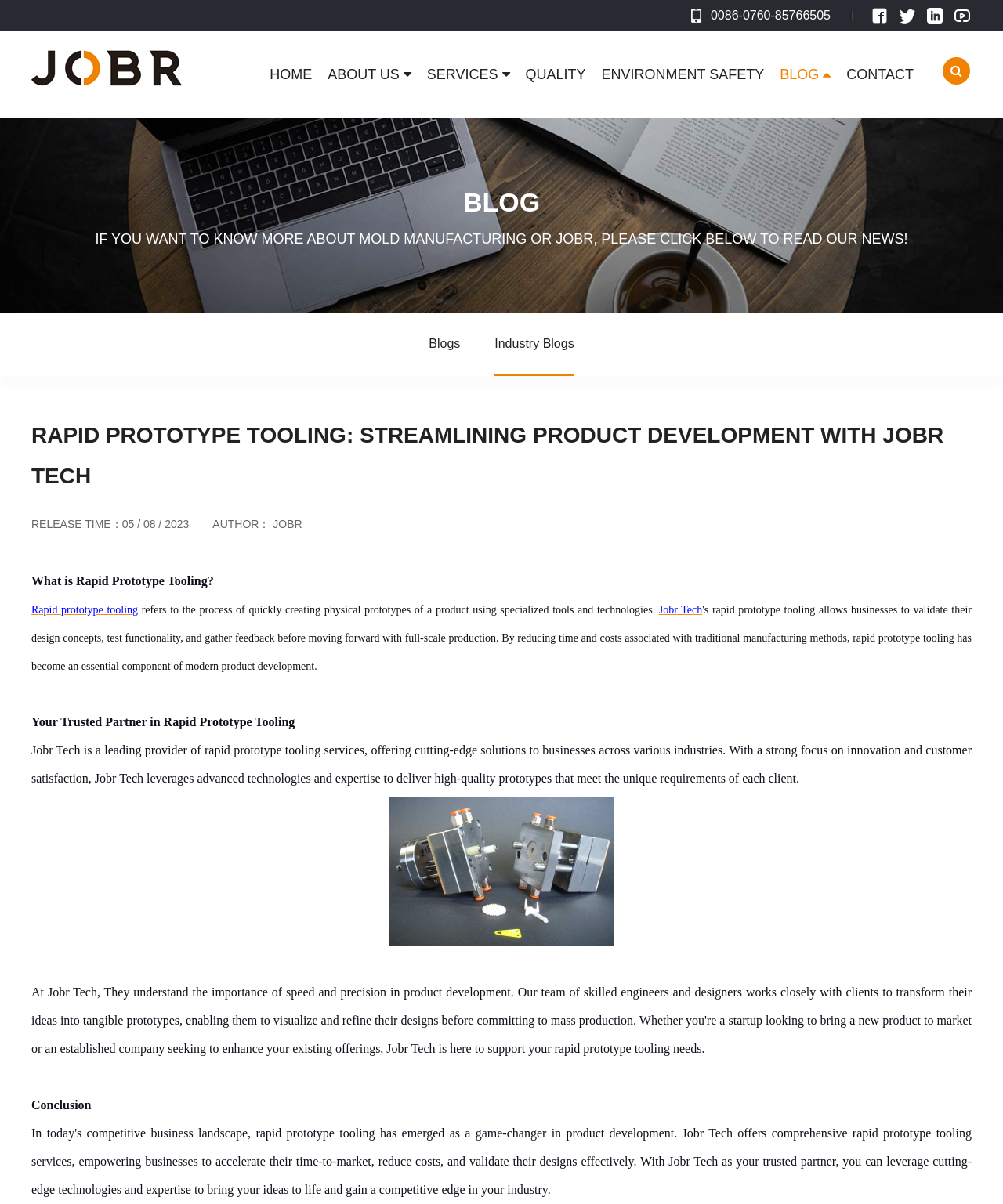Identify the bounding box coordinates of the clickable section necessary to follow the following instruction: "Contact JOBR Tech". The coordinates should be presented as four float numbers from 0 to 1, i.e., [left, top, right, bottom].

[0.844, 0.026, 0.911, 0.098]